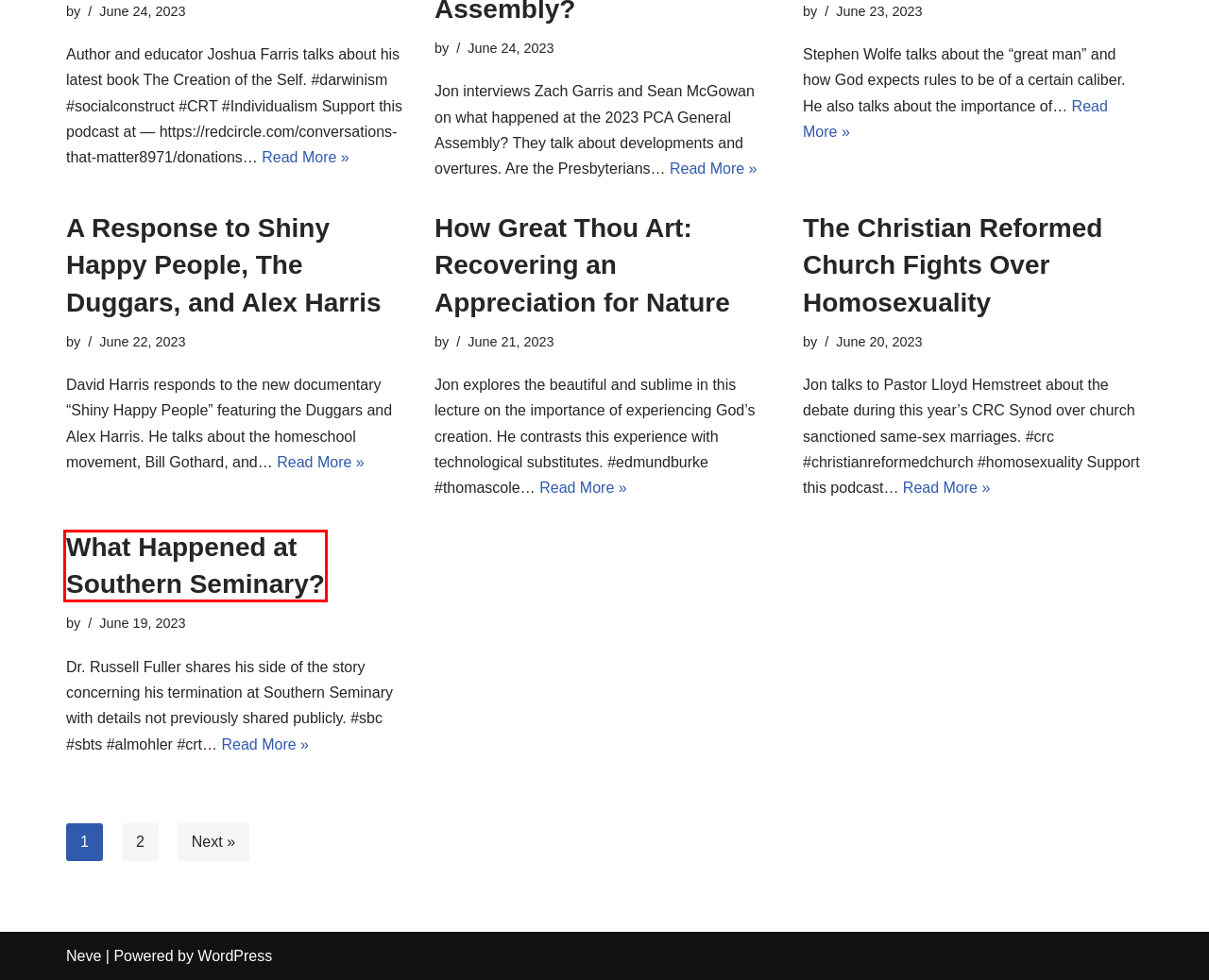You’re provided with a screenshot of a webpage that has a red bounding box around an element. Choose the best matching webpage description for the new page after clicking the element in the red box. The options are:
A. How Great Thou Art: Recovering an Appreciation for Nature – Conversations That Matter
B. Neve - Fast & Lightweight WordPress Theme Ideal for Any Website
C. Blog Tool, Publishing Platform, and CMS – WordPress.org
D. June 2023 – Page 2 – Conversations That Matter
E. What Happened at Southern Seminary? – Conversations That Matter
F. A Response to Shiny Happy People, The Duggars, and Alex Harris – Conversations That Matter
G. The Christian Reformed Church Fights Over Homosexuality – Conversations That Matter
H. Gods of the Earth: The Role of Civil Magistrates – Conversations That Matter

E